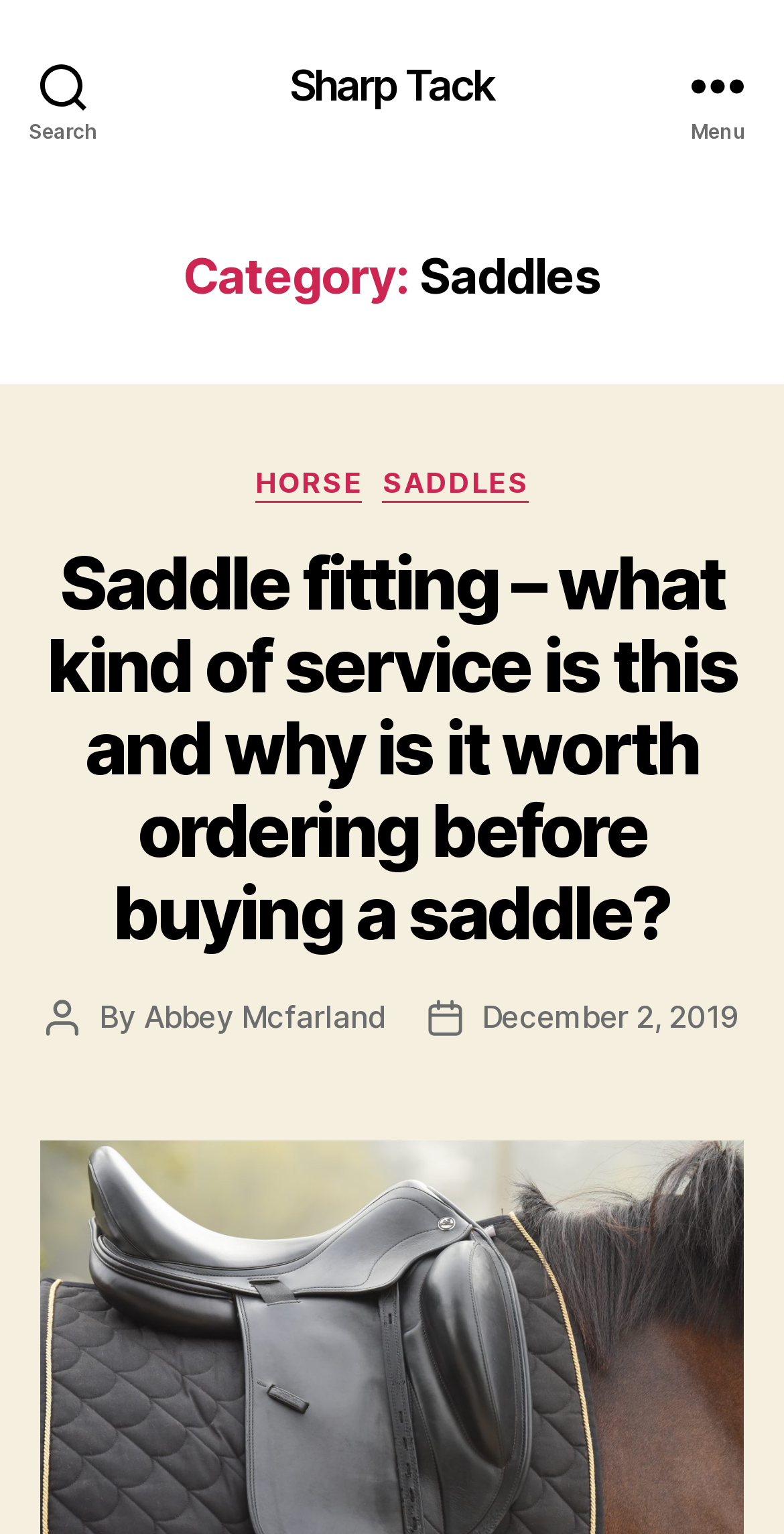Predict the bounding box of the UI element that fits this description: "Sharp Tack".

[0.369, 0.041, 0.631, 0.069]